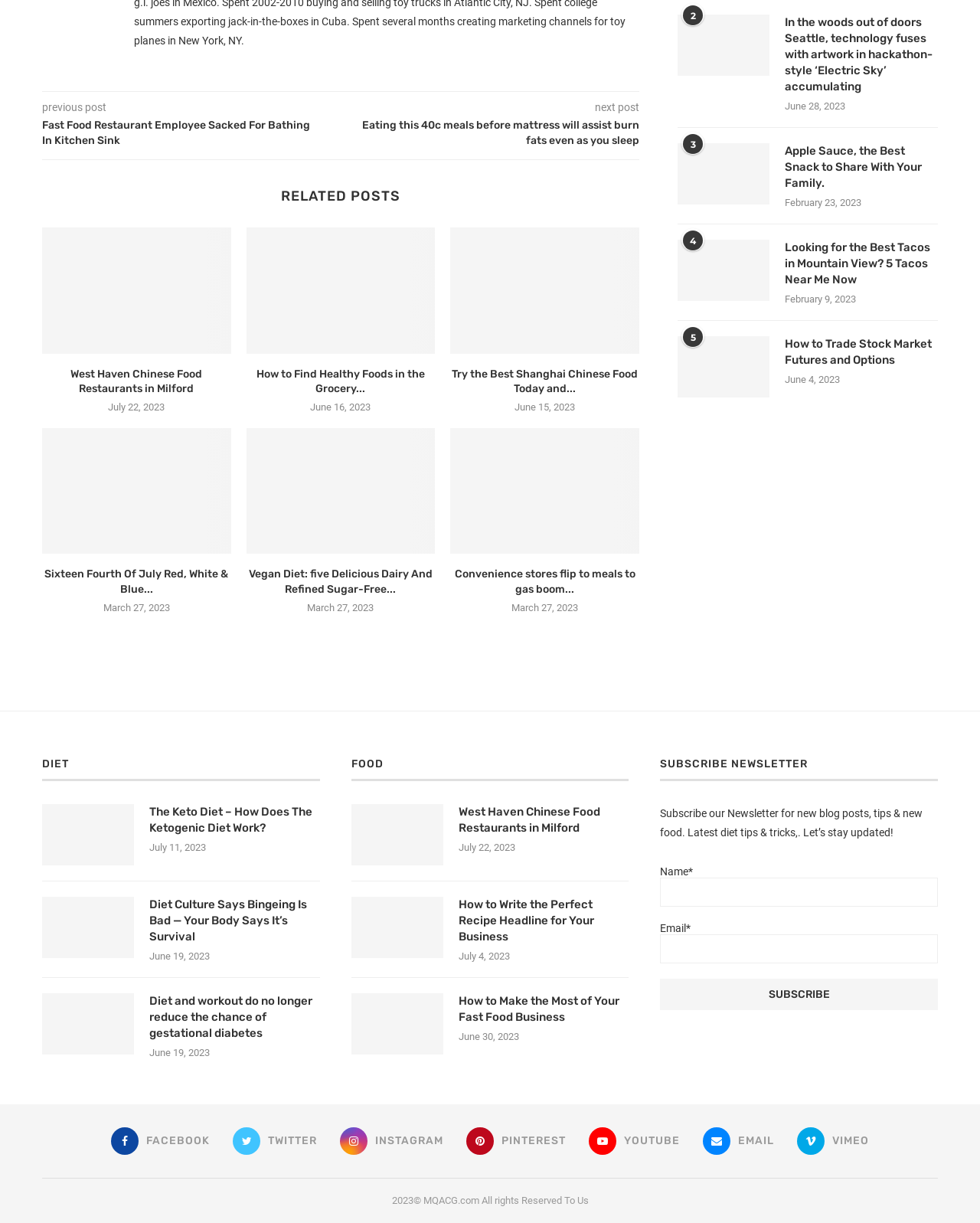Provide the bounding box coordinates, formatted as (top-left x, top-left y, bottom-right x, bottom-right y), with all values being floating point numbers between 0 and 1. Identify the bounding box of the UI element that matches the description: Facebook

[0.113, 0.922, 0.214, 0.944]